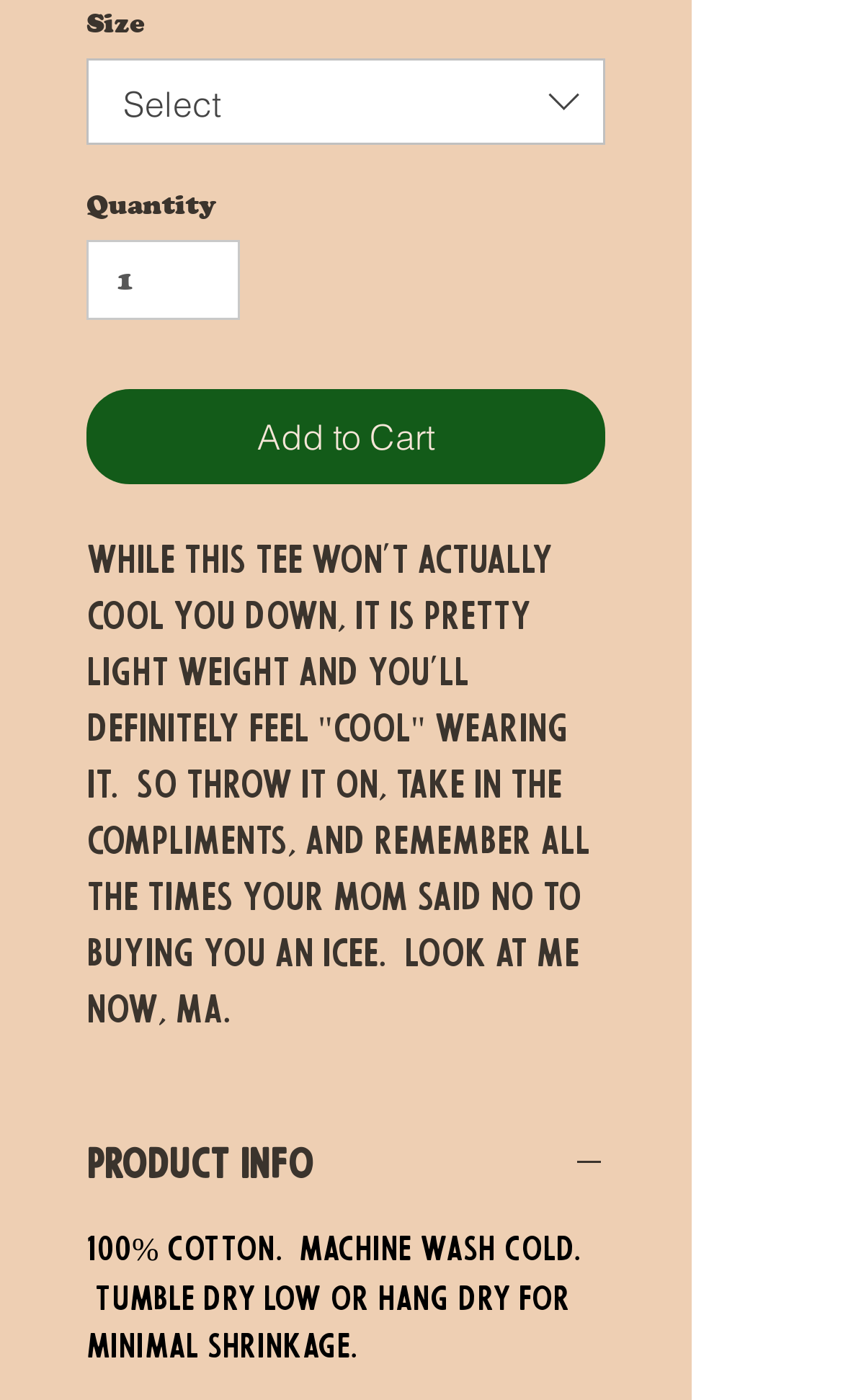What is the purpose of the 'PRODUCT INFO' button?
Refer to the image and provide a thorough answer to the question.

I examined the button's label 'PRODUCT INFO' and its expanded state, which reveals additional product information, and concluded that its purpose is to provide more details about the product.